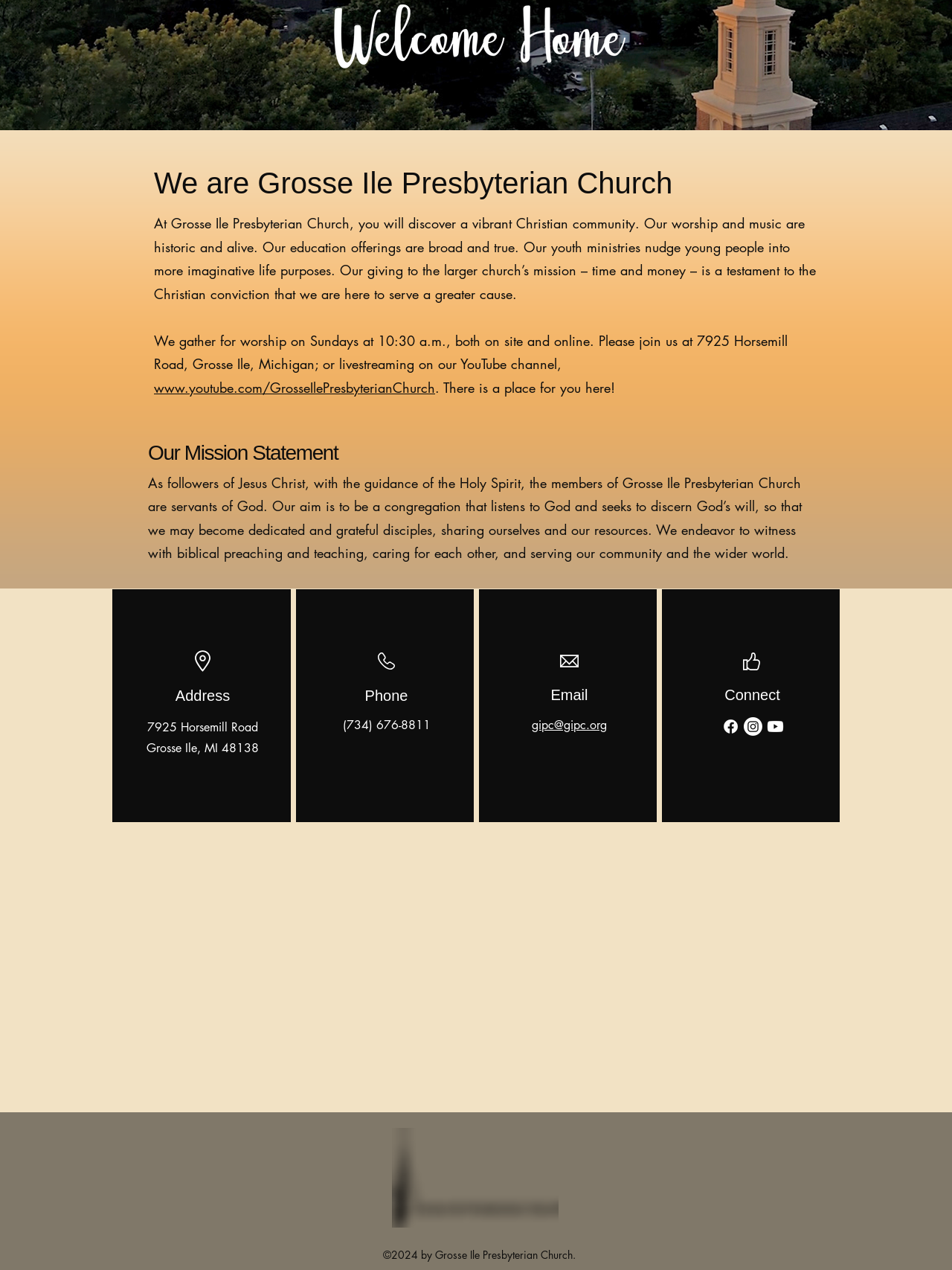Find the coordinates for the bounding box of the element with this description: "Sitemap".

None